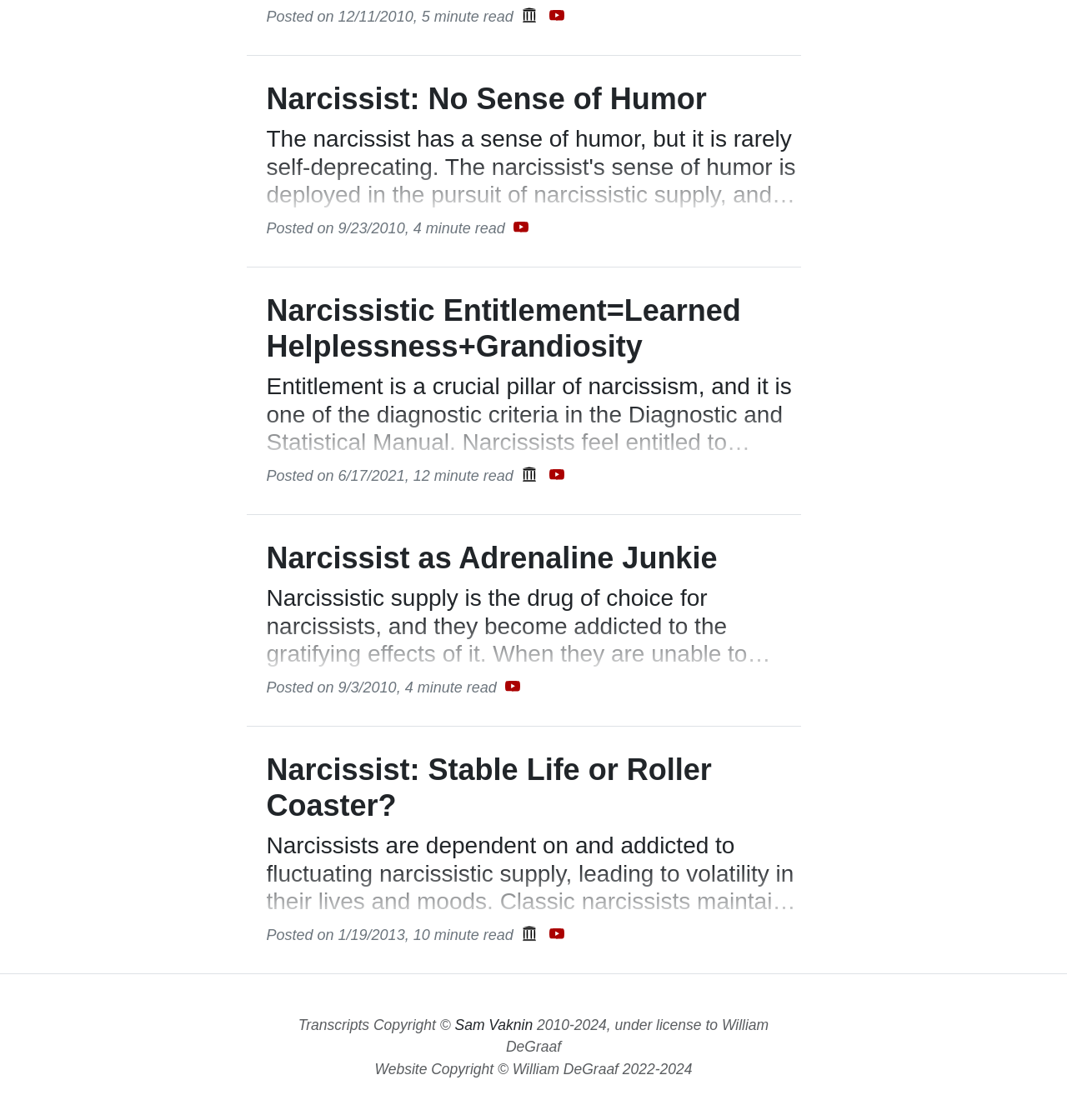Based on the element description "User Forums", predict the bounding box coordinates of the UI element.

None